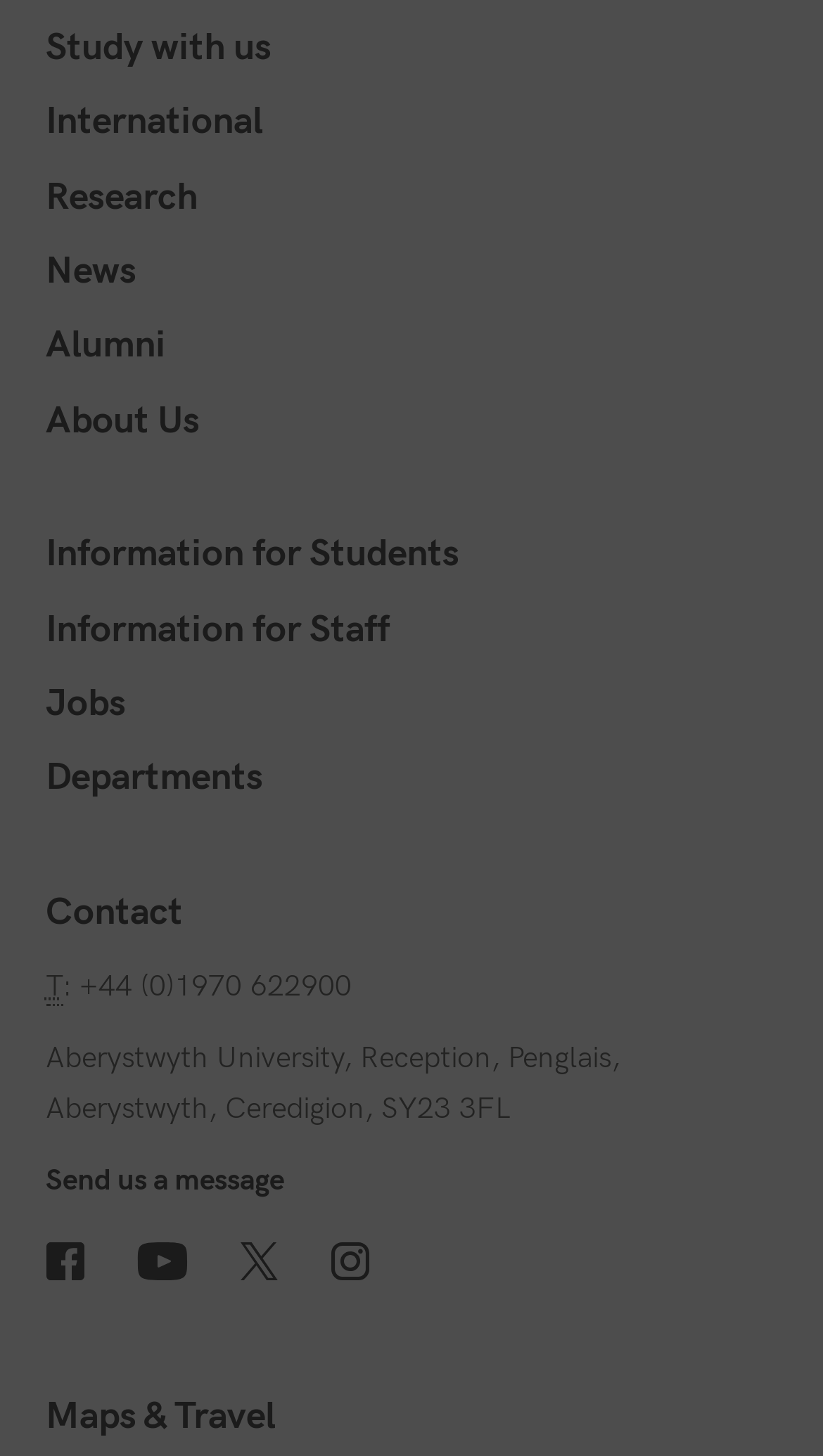Please locate the bounding box coordinates for the element that should be clicked to achieve the following instruction: "Send us a message". Ensure the coordinates are given as four float numbers between 0 and 1, i.e., [left, top, right, bottom].

[0.056, 0.795, 0.345, 0.823]